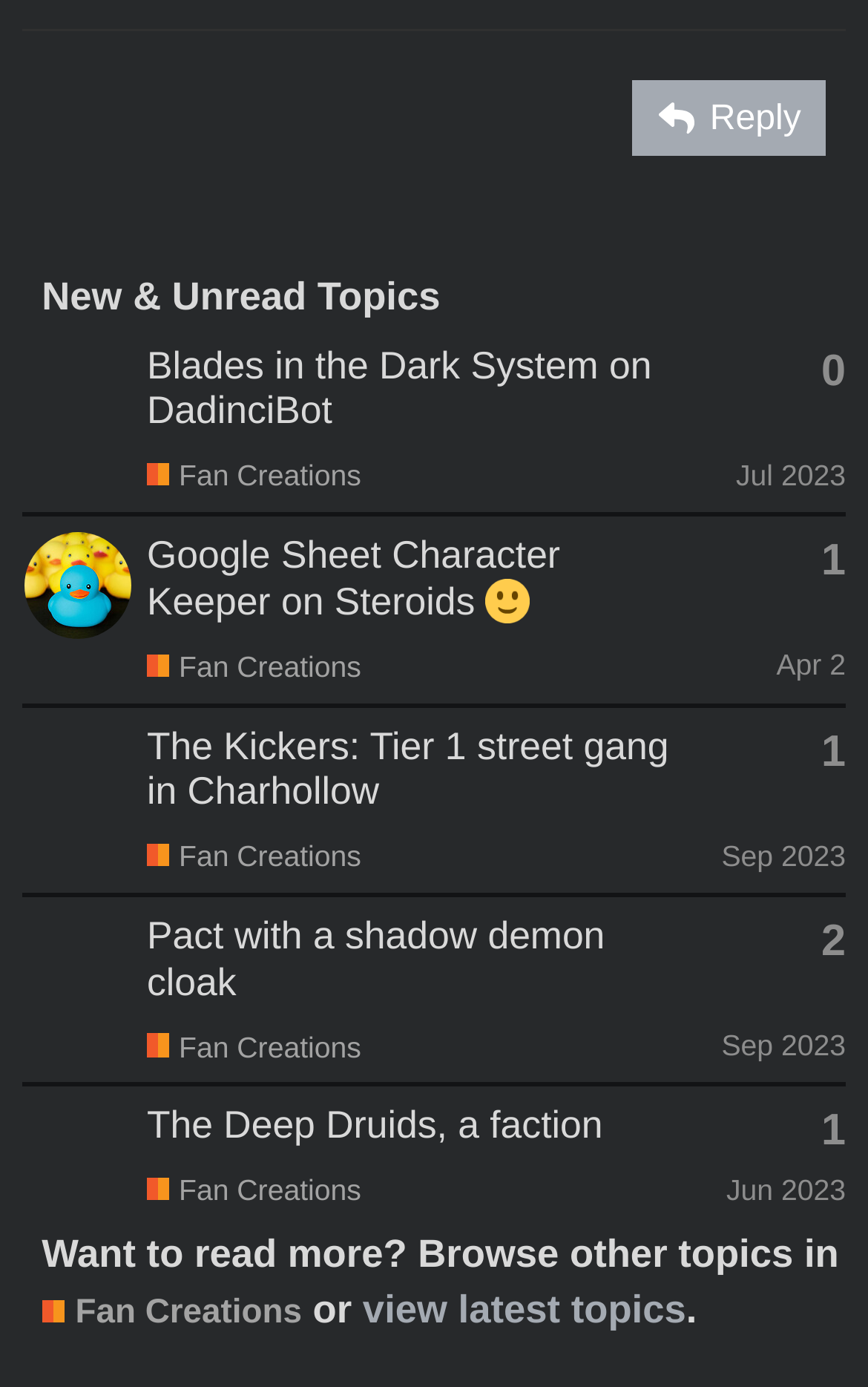Identify the bounding box coordinates necessary to click and complete the given instruction: "Reply to a topic".

[0.729, 0.058, 0.952, 0.112]